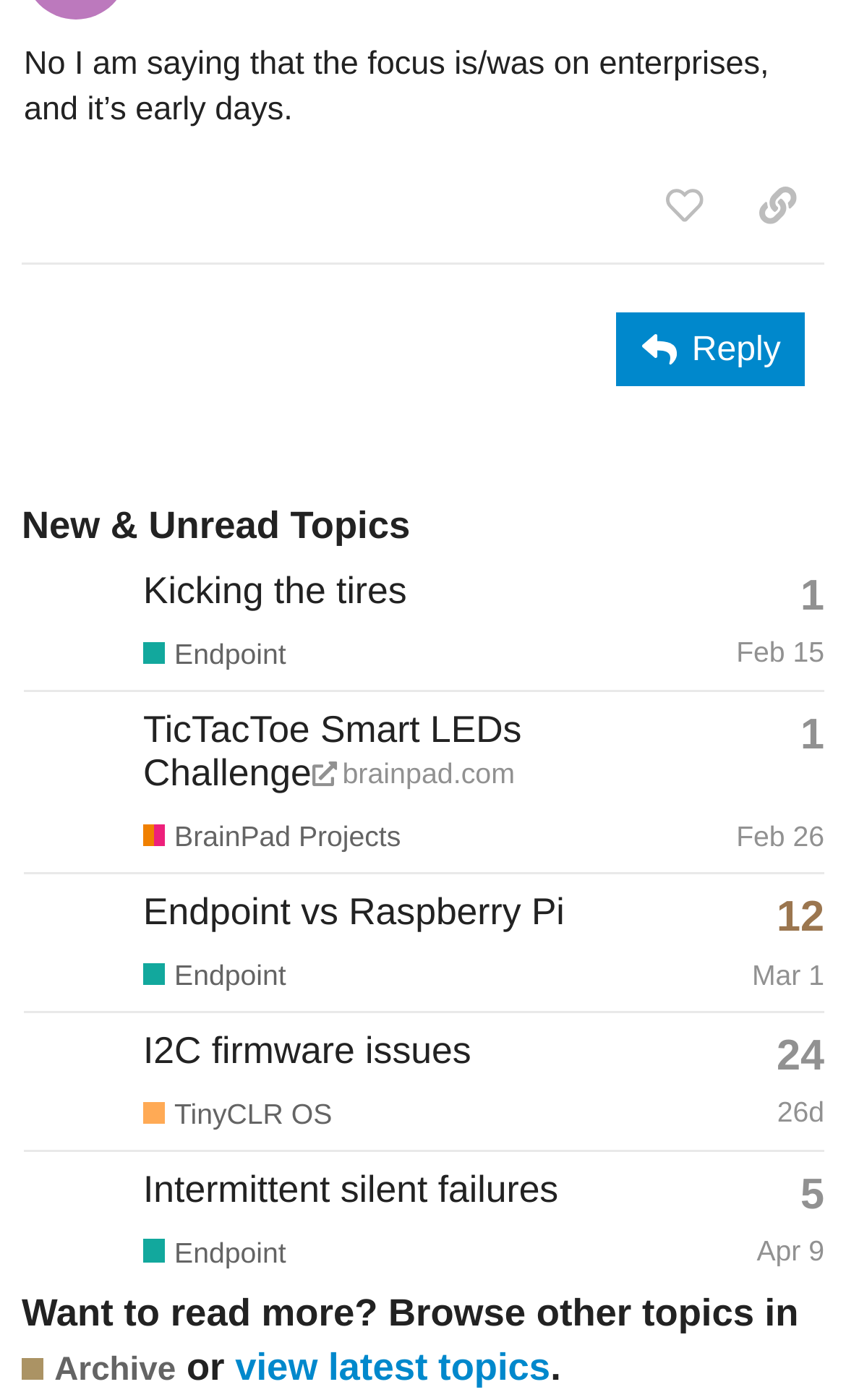Find the bounding box coordinates corresponding to the UI element with the description: "Intermittent silent failures". The coordinates should be formatted as [left, top, right, bottom], with values as floats between 0 and 1.

[0.169, 0.833, 0.66, 0.864]